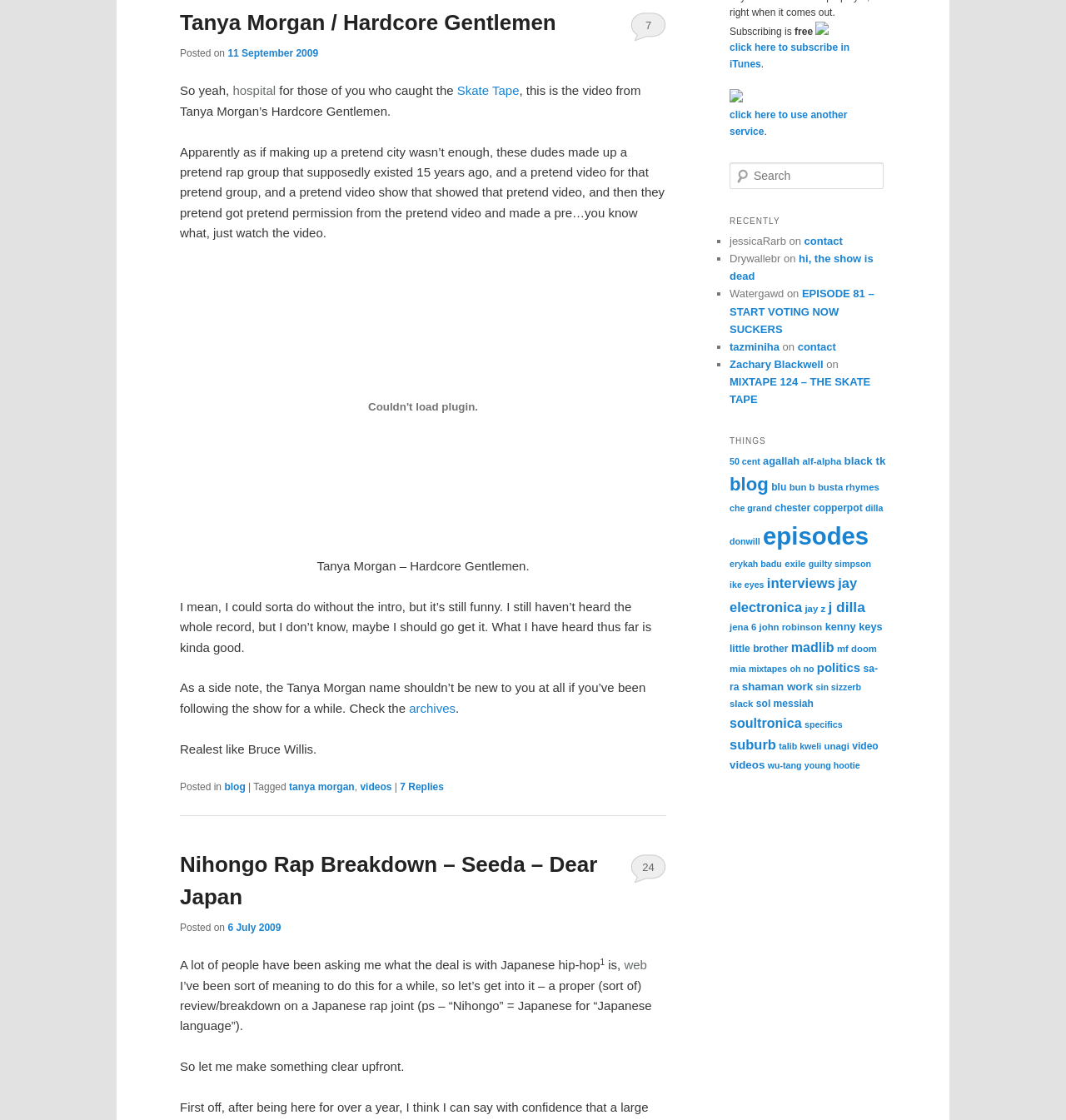Bounding box coordinates are specified in the format (top-left x, top-left y, bottom-right x, bottom-right y). All values are floating point numbers bounded between 0 and 1. Please provide the bounding box coordinate of the region this sentence describes: che grand

[0.684, 0.449, 0.724, 0.458]